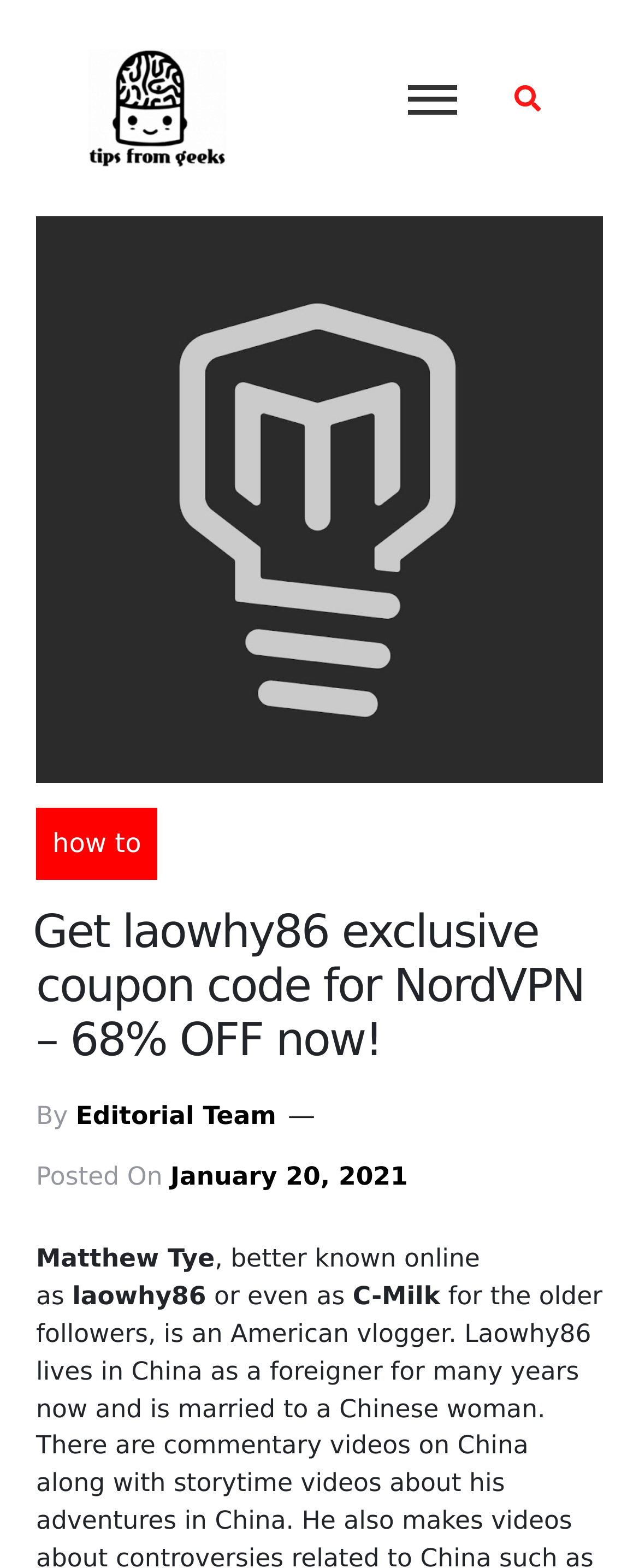Give a detailed explanation of the elements present on the webpage.

The webpage appears to be a blog post or article about a coupon code for NordVPN recommended by laowhy86. At the top left corner, there is a logo of "tfg" with a link. Below the logo, there are two buttons, one with no text and another labeled "search form open". 

The main content of the webpage starts with a heading that reads "Get laowhy86 exclusive coupon code for NordVPN – 68% OFF now!" which is centered at the top of the page. Below the heading, there is a link to "how to" on the left side. 

The article itself begins with a byline that reads "By Editorial Team" and a posting date of "January 20, 2021". The text then introduces the author, Matthew Tye, also known as laowhy86 or C-Milk, who recommends NordVPN with a coupon code that saves up to 68% off.